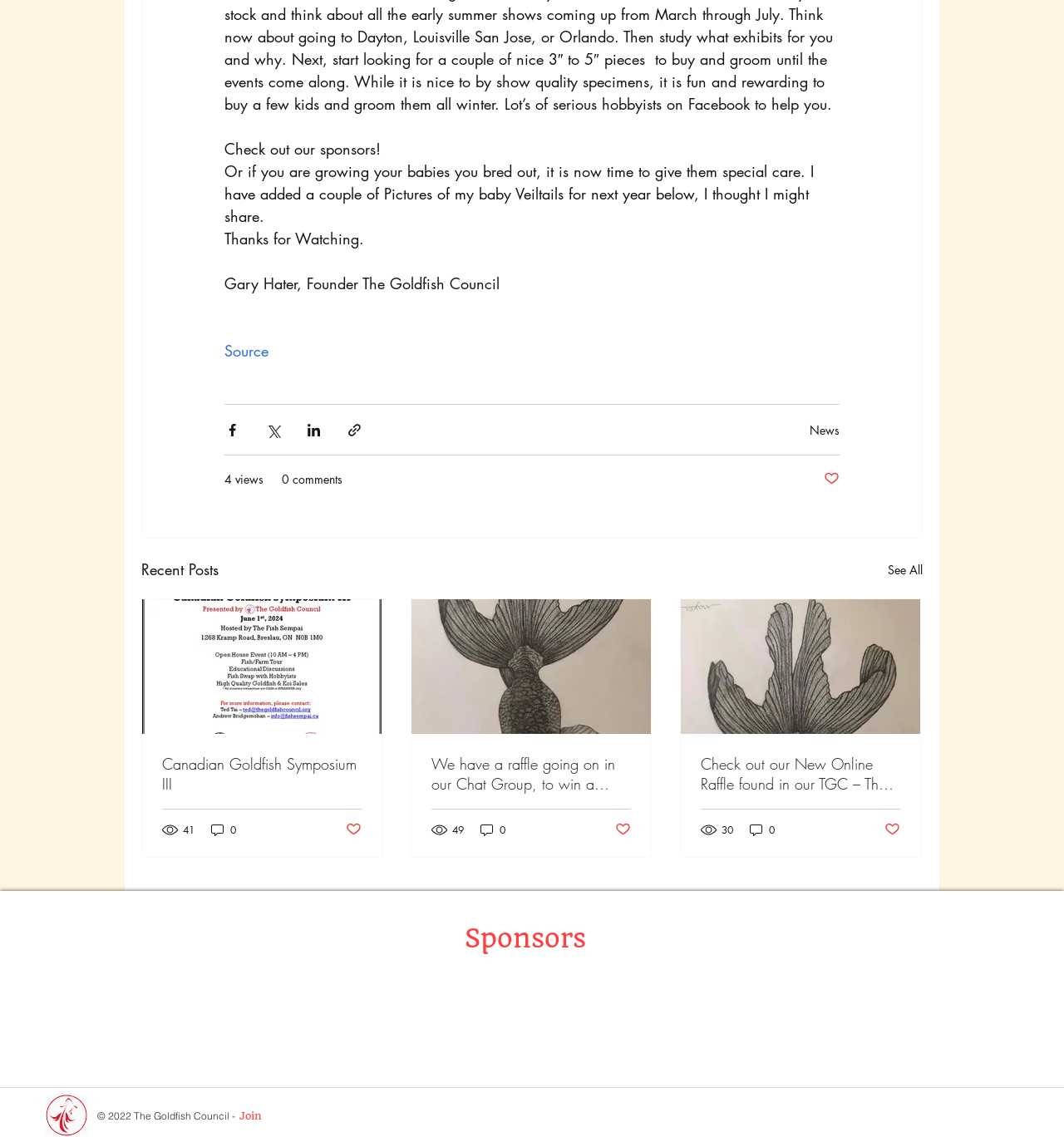Determine the bounding box coordinates in the format (top-left x, top-left y, bottom-right x, bottom-right y). Ensure all values are floating point numbers between 0 and 1. Identify the bounding box of the UI element described by: Canadian Goldfish Symposium III

[0.152, 0.663, 0.34, 0.698]